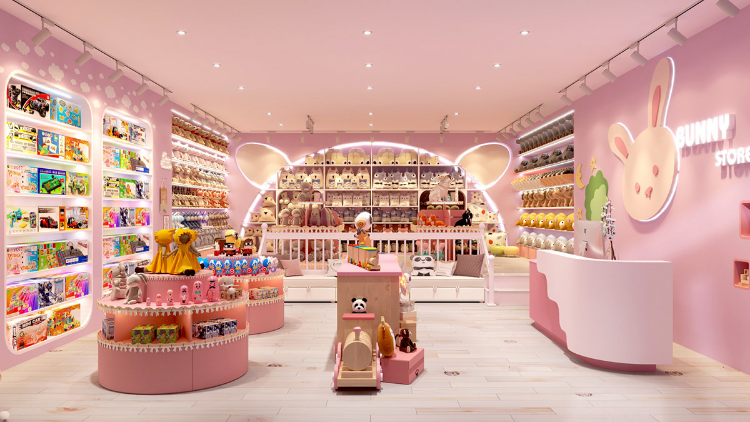What type of toys are displayed on the shelves?
Refer to the image and provide a one-word or short phrase answer.

Games and plush toys